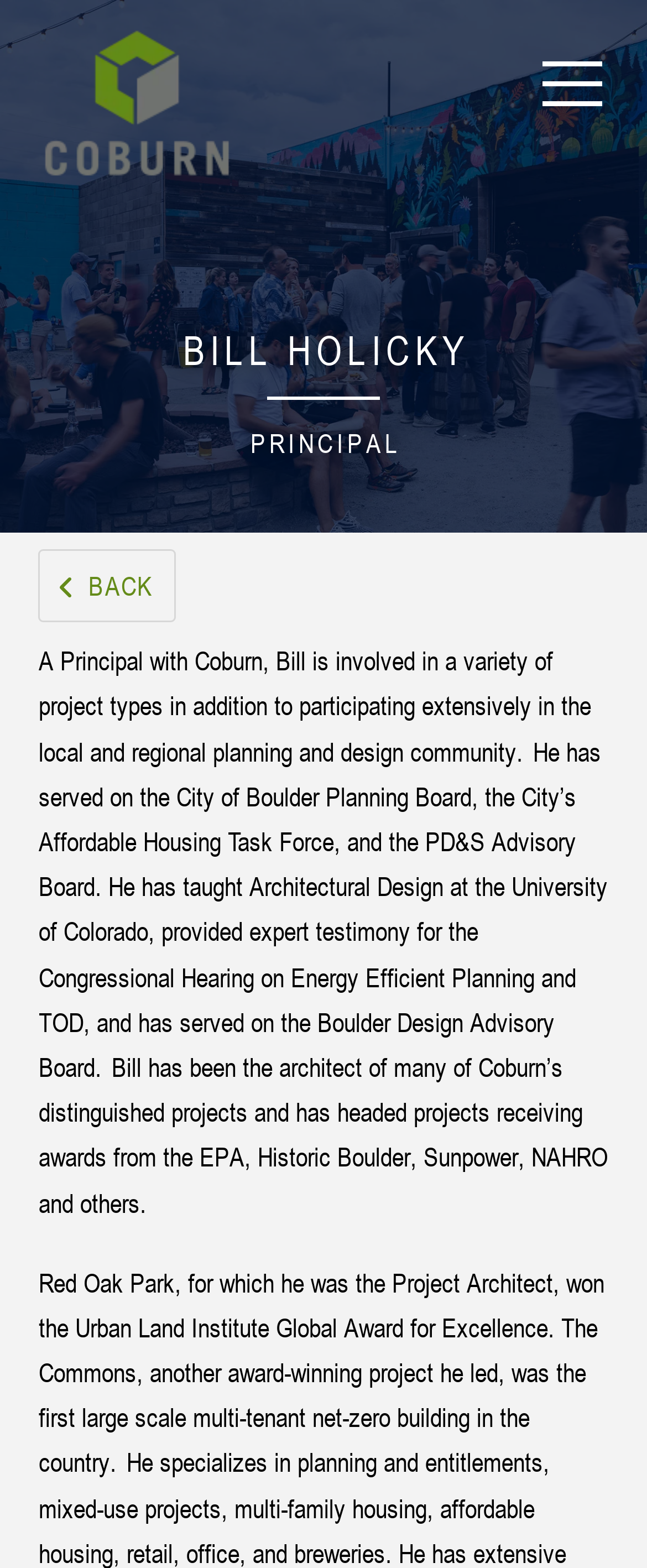What awards has Bill Holicky received?
Examine the image and provide an in-depth answer to the question.

According to the StaticText element, Bill Holicky has received awards from the EPA, Historic Boulder, Sunpower, and NAHRO, indicating his achievements in his field.